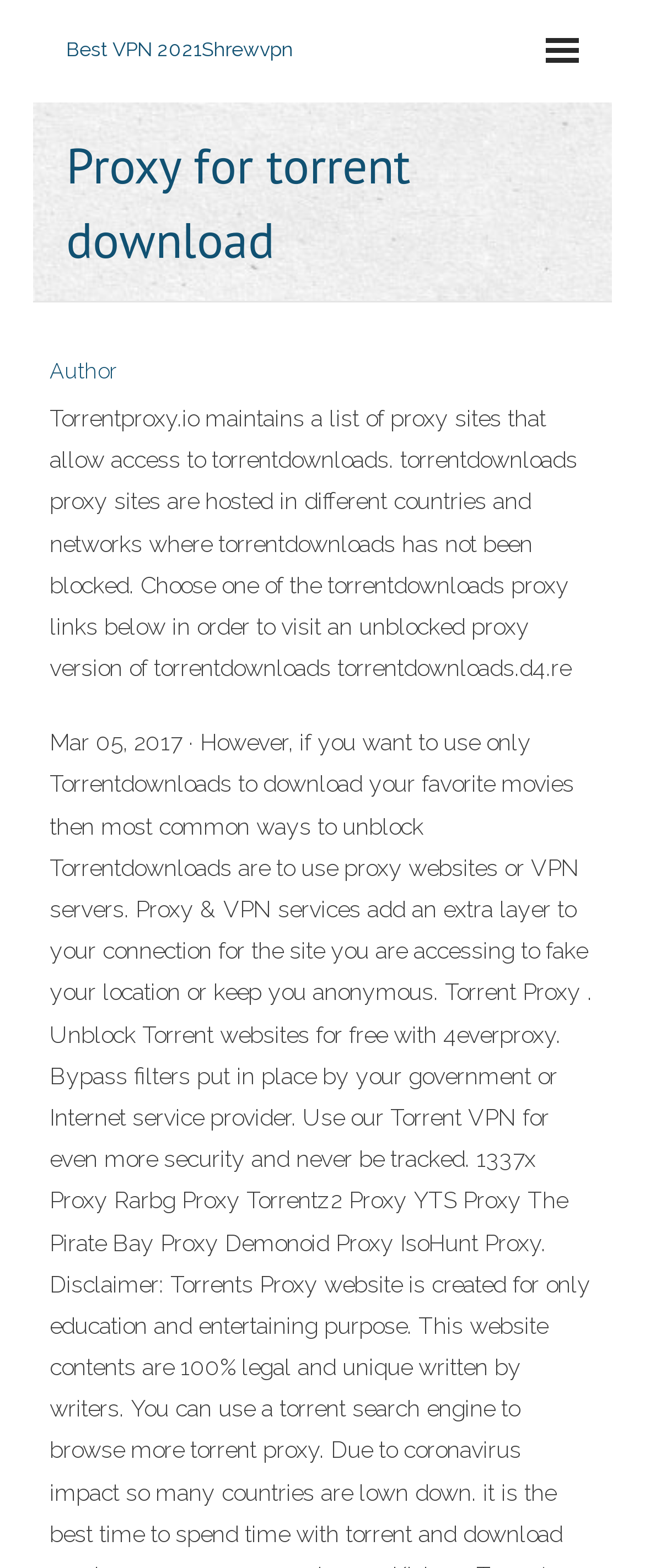Give a detailed account of the webpage, highlighting key information.

The webpage is about a proxy service for torrent downloads, specifically for the website torrentdownloads. At the top, there is a layout table that spans almost the entire width of the page. Within this table, there is a link to "Best VPN 2021" on the left side, which is divided into two parts: "Best VPN 2021" and "VPN 2021". 

Below the layout table, there is a heading that reads "Proxy for torrent download". On the left side, there is a link to the "Author" page. To the right of the author link, there is a block of text that explains the purpose of the webpage. The text describes that torrentdownloads proxy sites are hosted in different countries and networks where torrentdownloads has not been blocked, and it provides a list of proxy links to access an unblocked version of torrentdownloads.